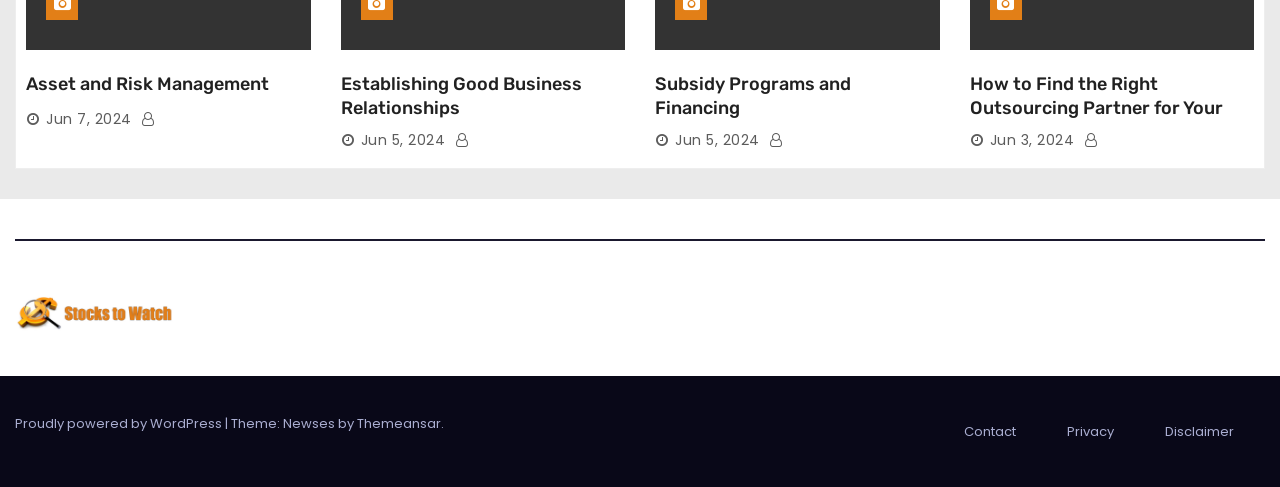Find the bounding box coordinates of the clickable region needed to perform the following instruction: "Click on 'Asset and Risk Management'". The coordinates should be provided as four float numbers between 0 and 1, i.e., [left, top, right, bottom].

[0.02, 0.151, 0.21, 0.196]